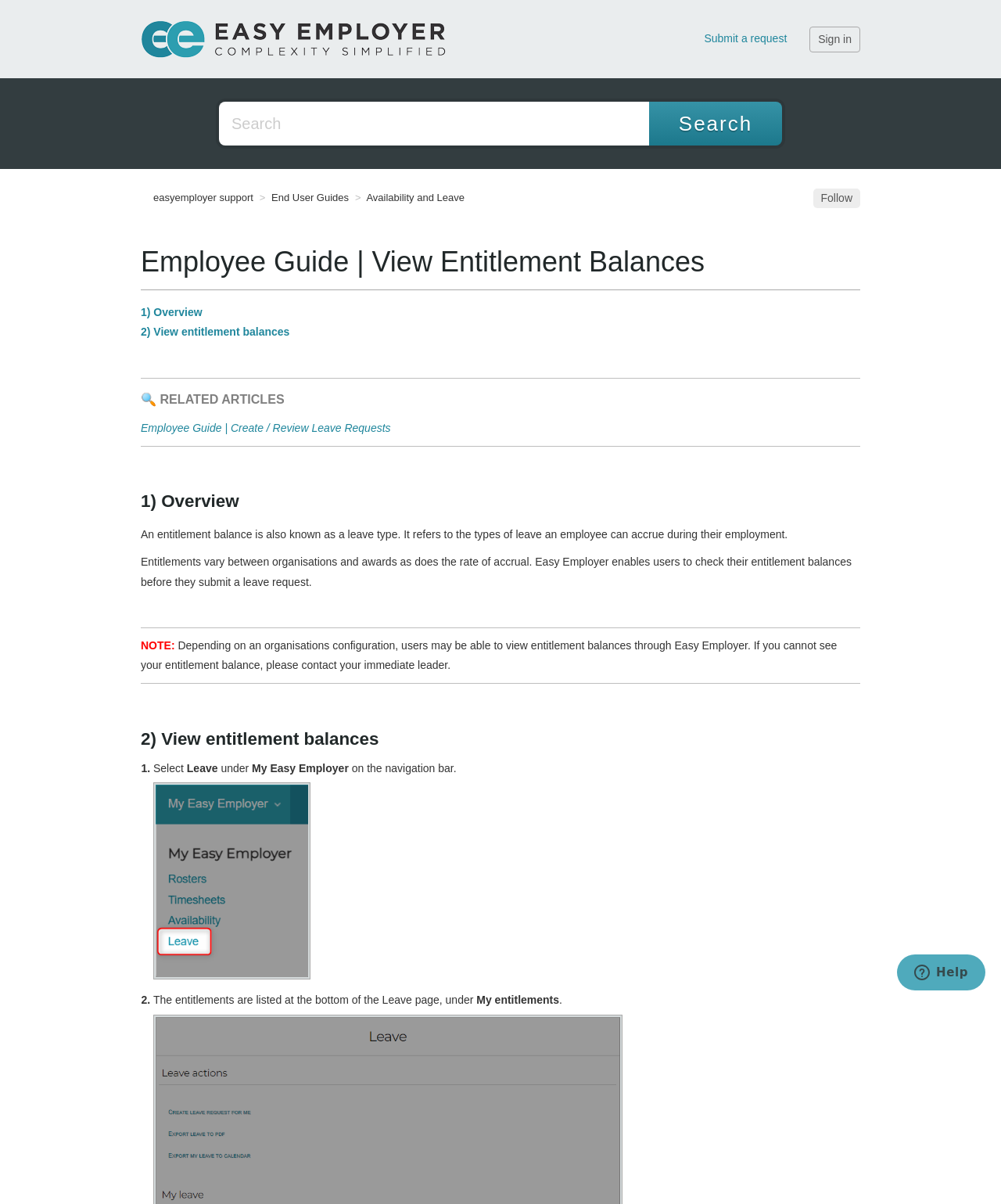Please examine the image and answer the question with a detailed explanation:
What should users do if they cannot see their entitlement balance?

According to the webpage, if users cannot see their entitlement balance, they should contact their immediate leader, as stated in the NOTE section of the webpage.